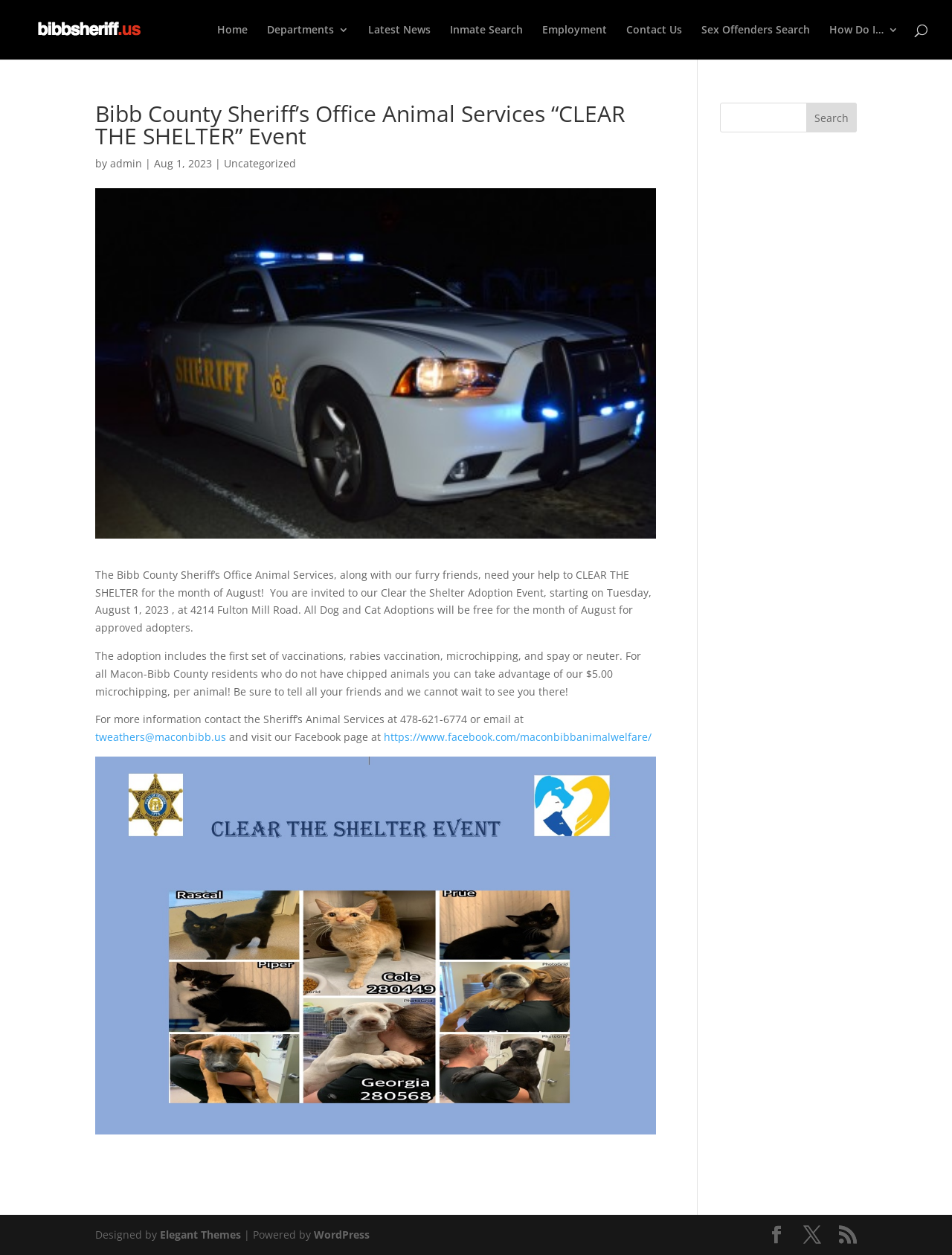Describe all significant elements and features of the webpage.

The webpage is about the Bibb County Sheriff's Office Animal Services "CLEAR THE SHELTER" event. At the top left, there is a logo of "bibbsheriff.us" with a link to the website. Below the logo, there is a navigation menu with links to "Home", "Latest News", "Inmate Search", "Employment", "Contact Us", "Sex Offenders Search", and "How Do I… 3".

The main content of the webpage is an article about the "CLEAR THE SHELTER" event. The article has a heading with the same title as the webpage. Below the heading, there is information about the event, including the date, August 1, 2023, and a brief description of the event. The event is an adoption event where all dog and cat adoptions will be free for the month of August for approved adopters.

The article also provides more details about the adoption process, including the services provided, such as vaccinations, rabies vaccination, microchipping, and spay or neuter. Additionally, there is information about microchipping for Macon-Bibb County residents who do not have chipped animals.

At the bottom of the article, there are links to contact the Sheriff's Animal Services and to visit their Facebook page. There is also a search bar at the top right of the webpage, where users can search for specific information. Below the search bar, there are three social media links.

At the very bottom of the webpage, there is a footer section with credits to the designers and developers of the website, including Elegant Themes and WordPress.